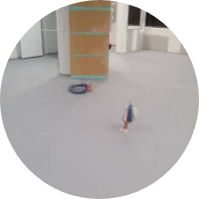Please analyze the image and give a detailed answer to the question:
What is hinted at in the background of the image?

The caption notes that the background of the image 'hints at a spacious area, with large windows and wall features', implying that the area surrounding the epoxy flooring surface is open and expansive, with features that allow for natural light to enter the space.